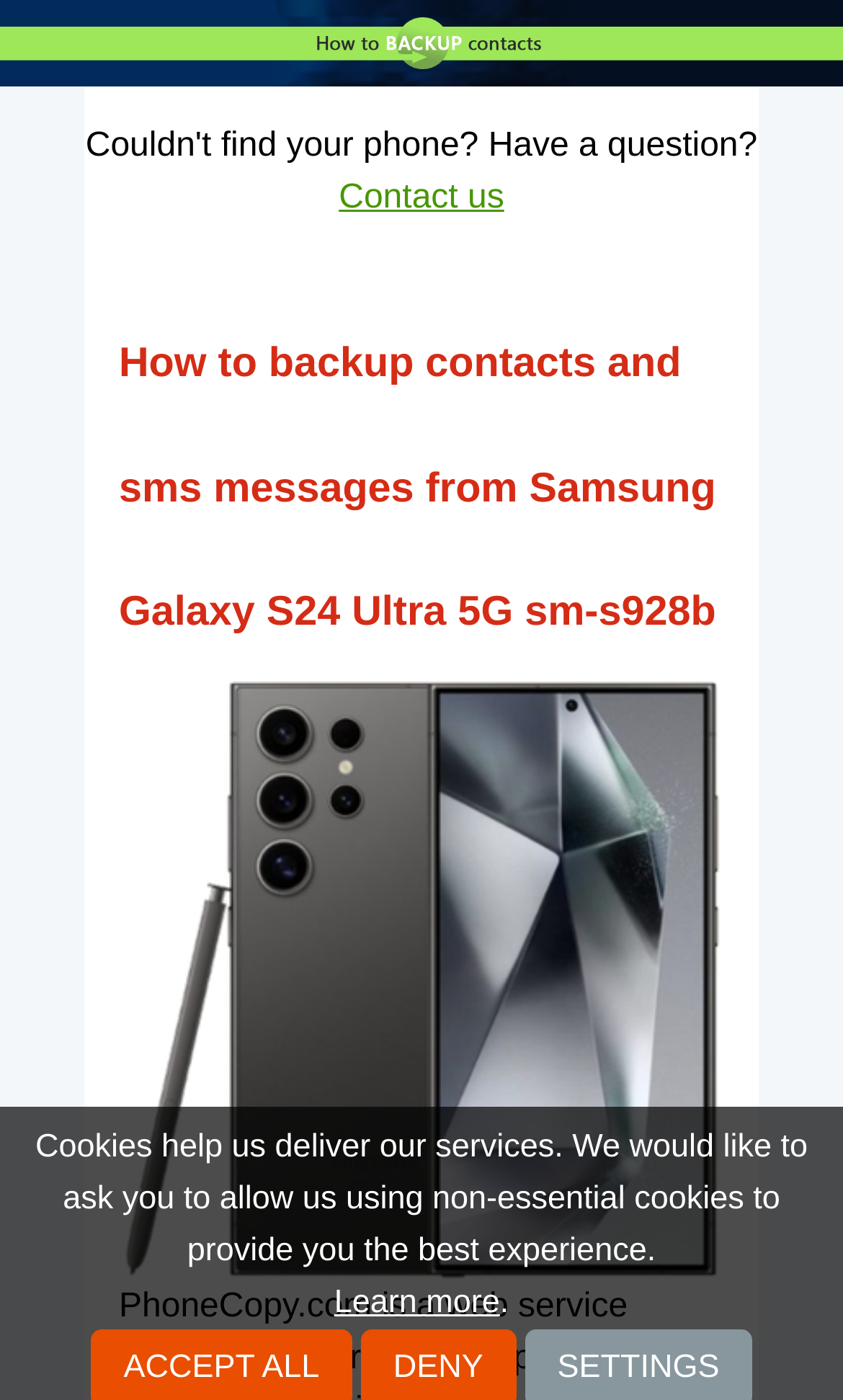Where can users find more information?
Give a one-word or short-phrase answer derived from the screenshot.

Contact us page